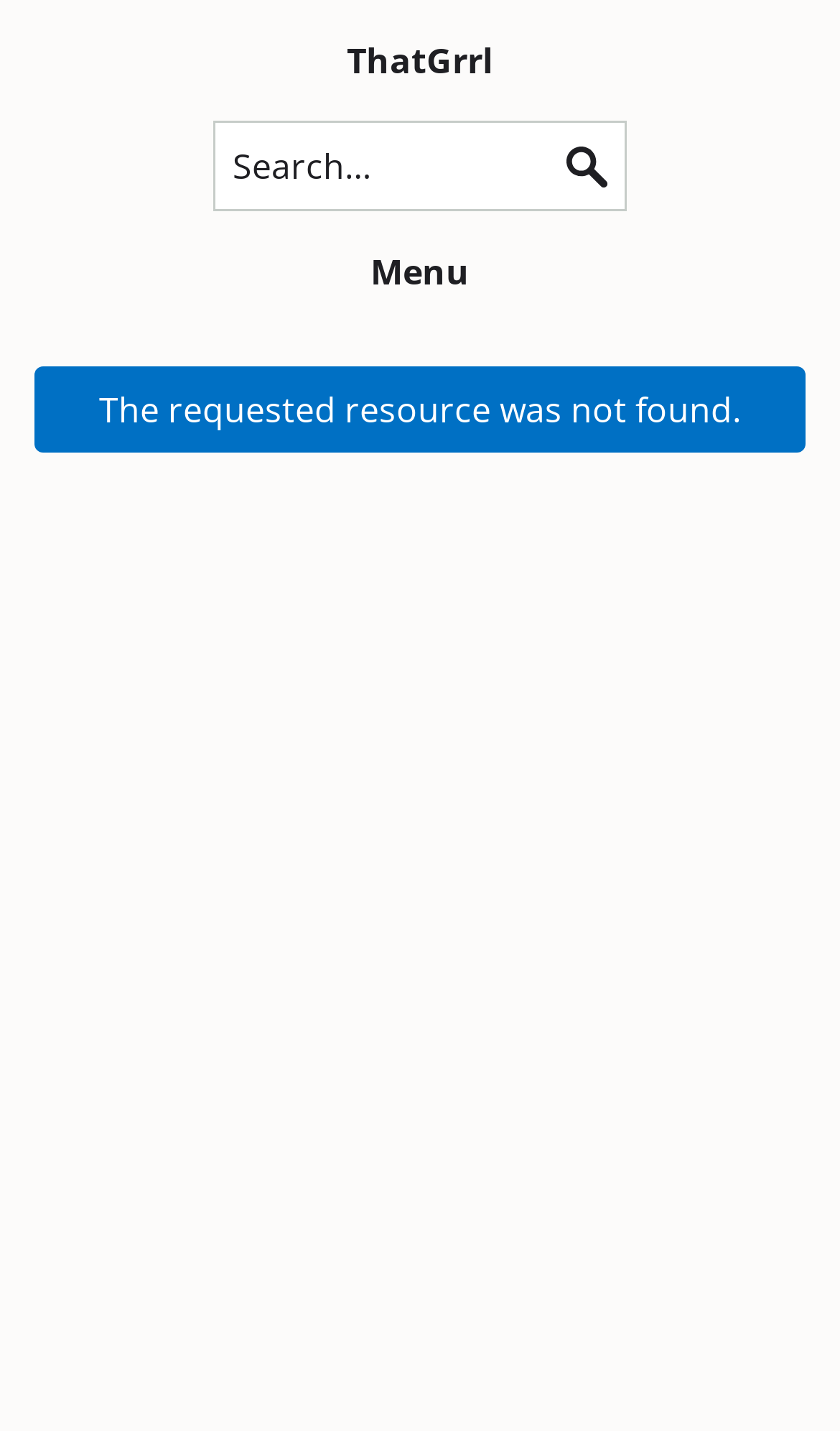Provide a single word or phrase to answer the given question: 
What is the status of the requested resource?

Not found